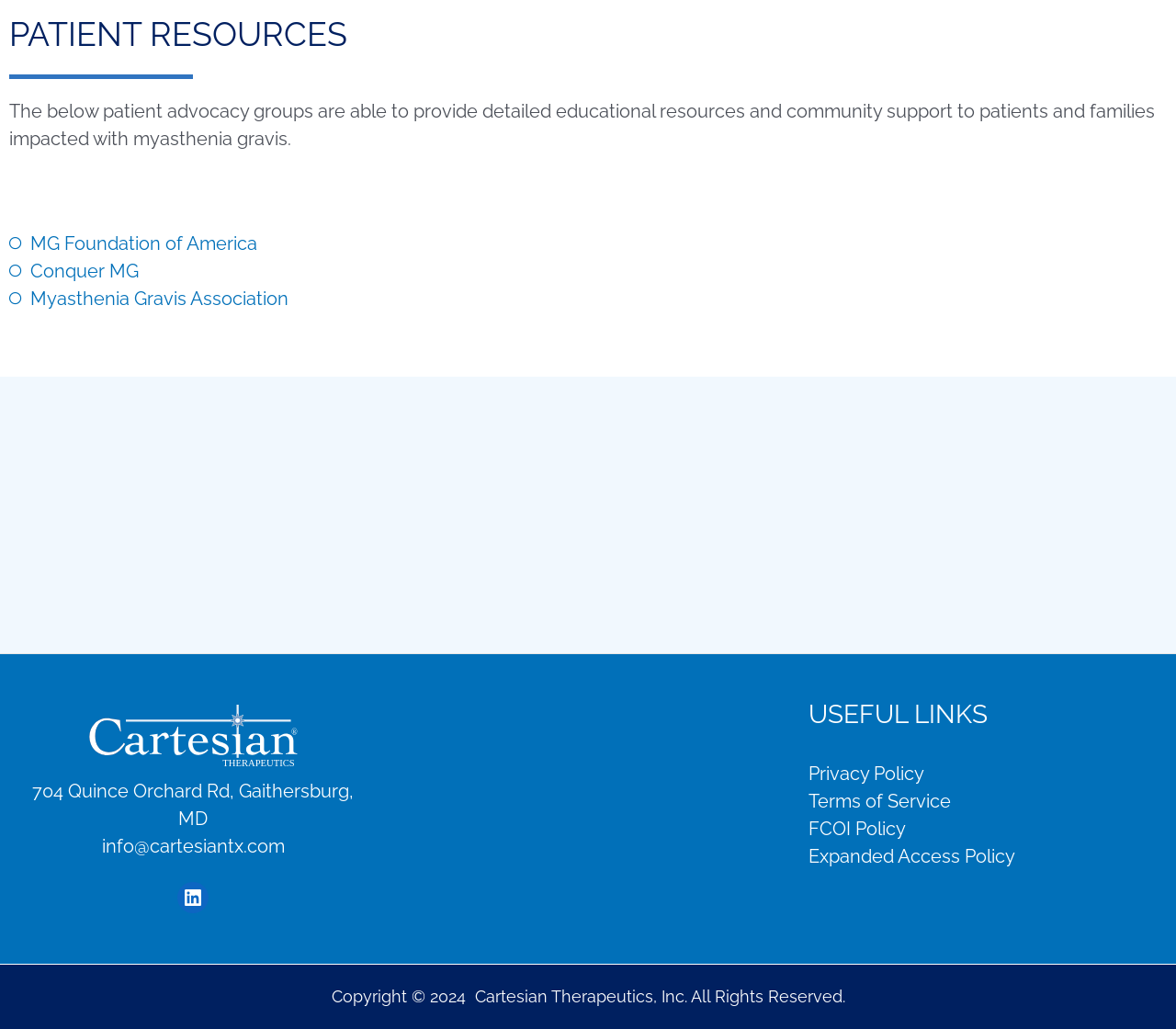Carefully examine the image and provide an in-depth answer to the question: How many patient advocacy groups are listed?

There are three patient advocacy groups listed on the webpage, which are 'MG Foundation of America', 'Conquer MG', and 'Myasthenia Gravis Association'.